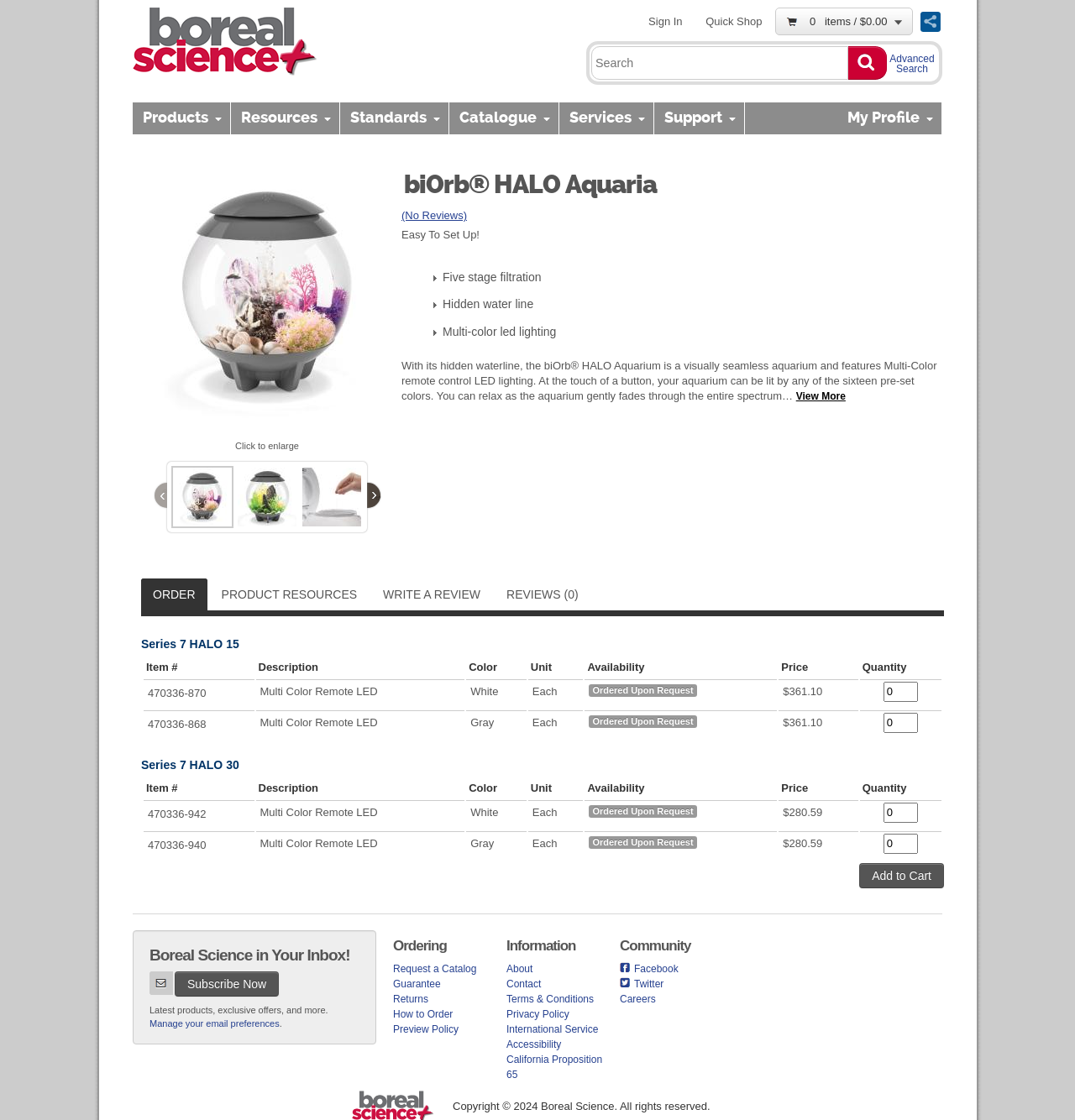Identify the bounding box coordinates of the element to click to follow this instruction: 'Go to products page'. Ensure the coordinates are four float values between 0 and 1, provided as [left, top, right, bottom].

[0.123, 0.091, 0.215, 0.12]